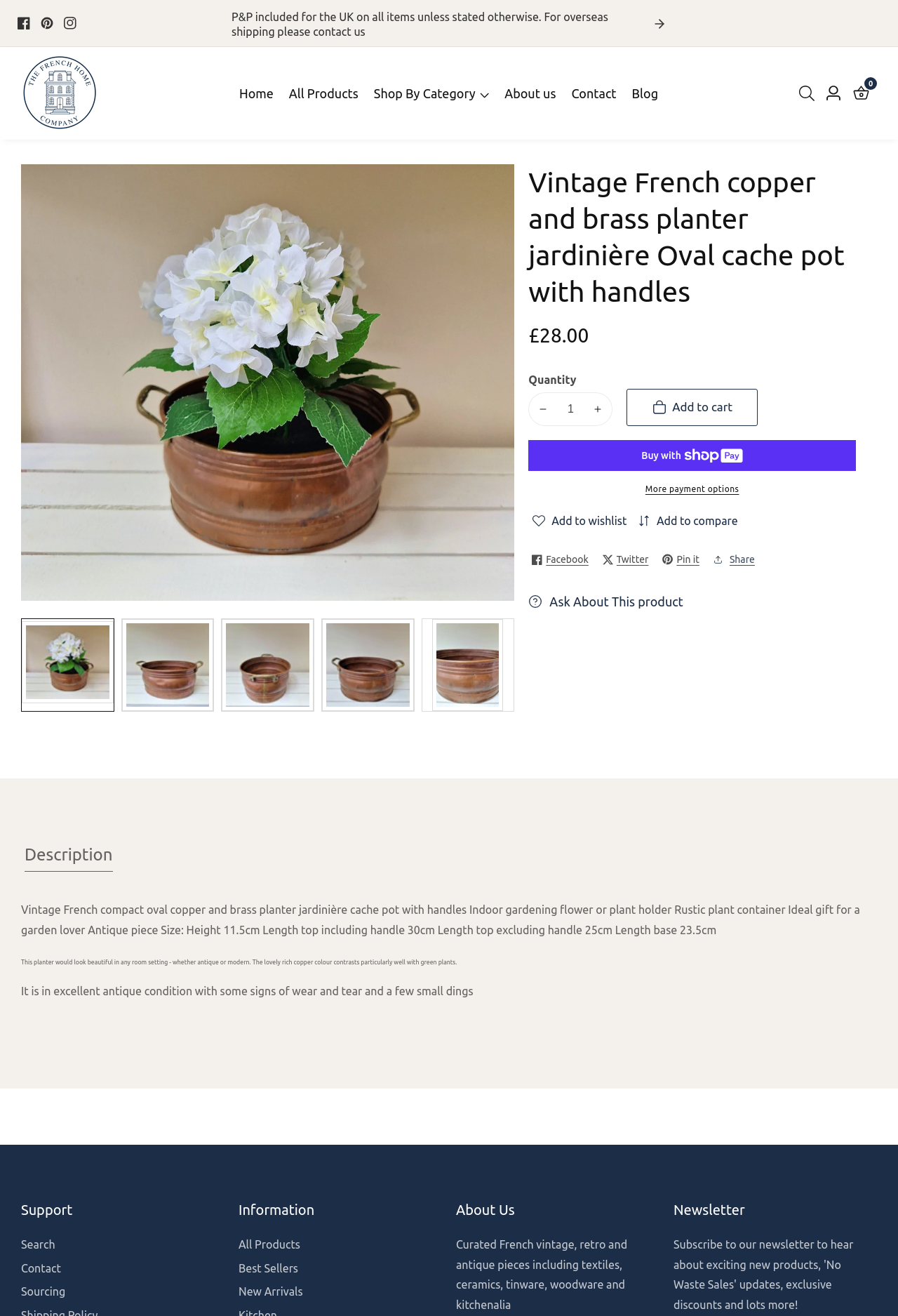Is there a 'Buy now with ShopPay' button?
Based on the image, respond with a single word or phrase.

Yes